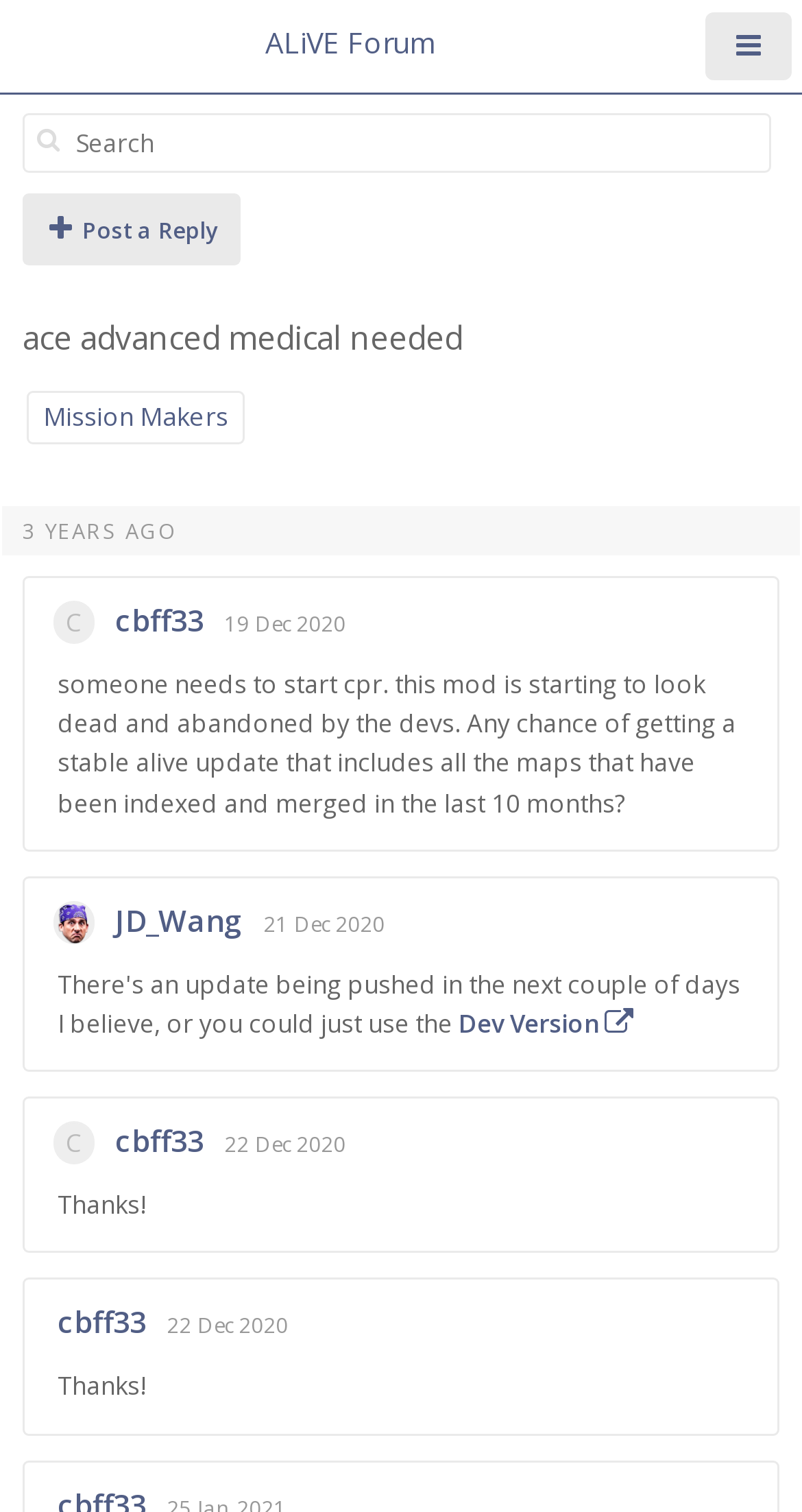Please analyze the image and provide a thorough answer to the question:
What is the symbol next to the 'Post a Reply' link?

I found a link element with the text ' Post a Reply' and identified the symbol as '', which is likely an icon or emoji.